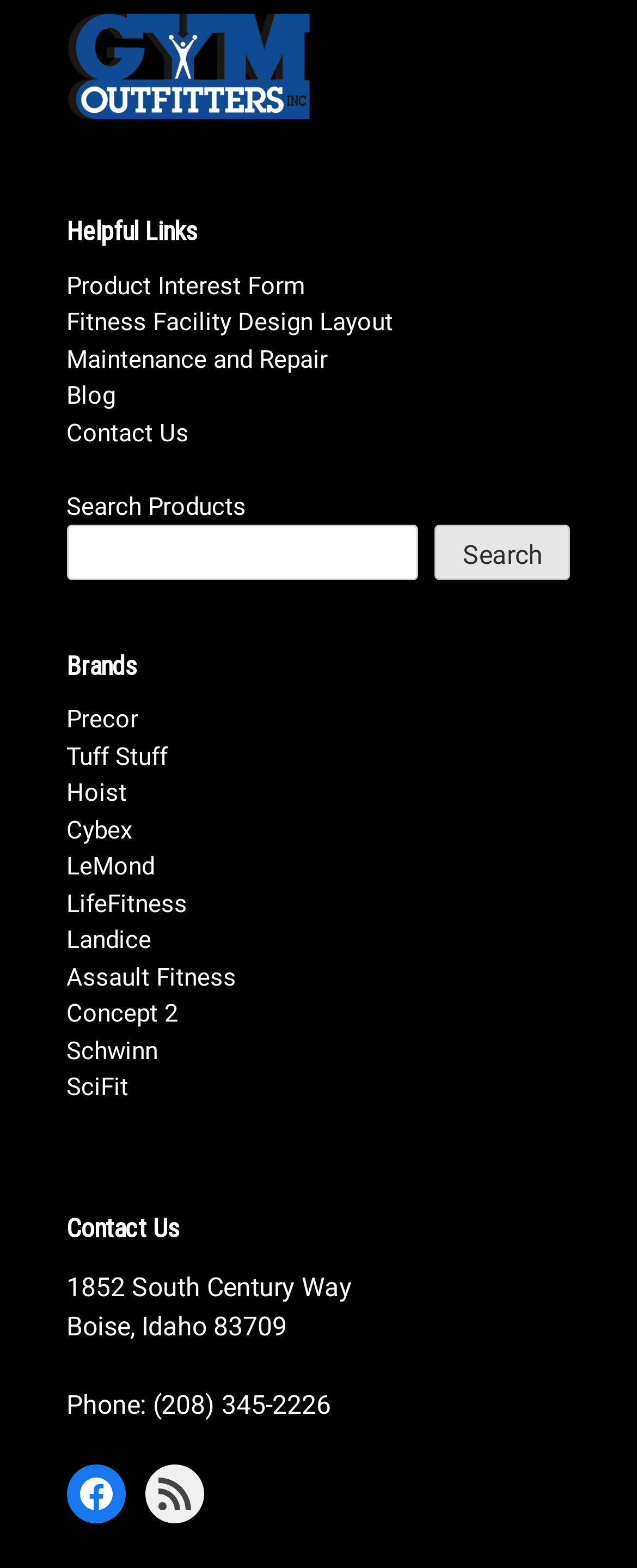Provide your answer to the question using just one word or phrase: What is the phone number listed?

(208) 345-2226